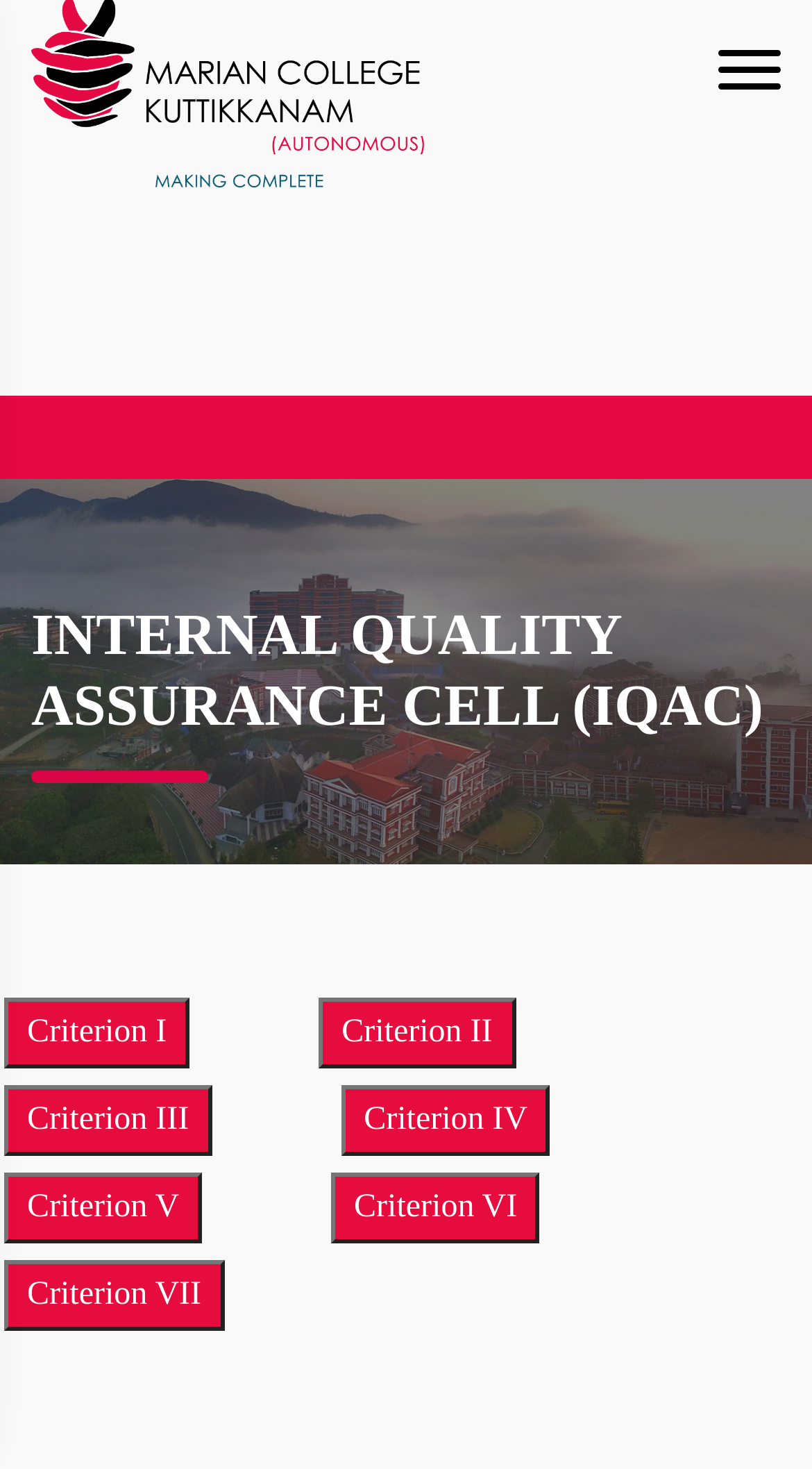Consider the image and give a detailed and elaborate answer to the question: 
Are the criteria listed in alphabetical order?

I checked the text of the links and buttons with the word 'Criterion' in them, and they are in alphabetical order, from Criterion I to Criterion VII.